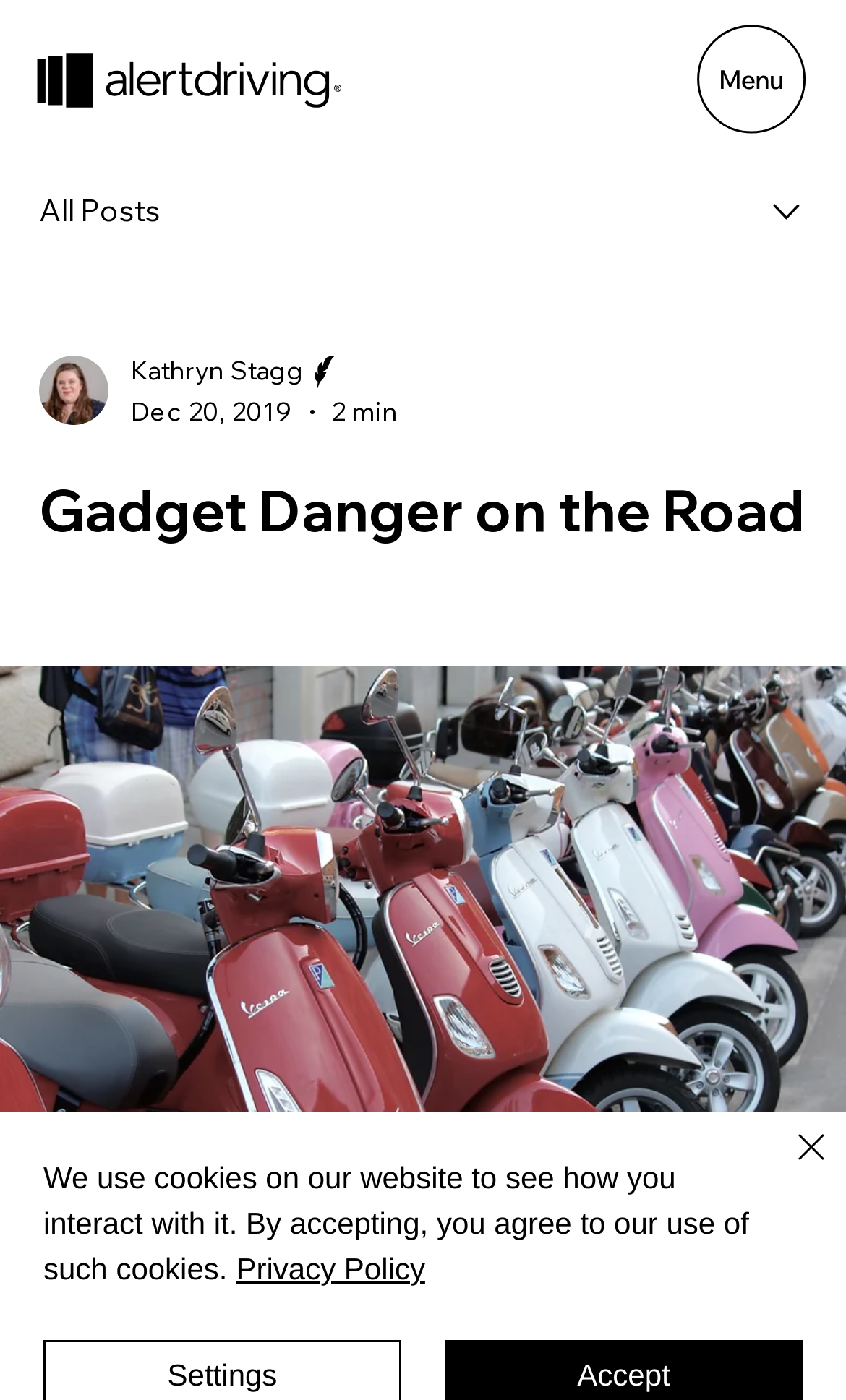Bounding box coordinates must be specified in the format (top-left x, top-left y, bottom-right x, bottom-right y). All values should be floating point numbers between 0 and 1. What are the bounding box coordinates of the UI element described as: Privacy Policy

[0.279, 0.894, 0.502, 0.918]